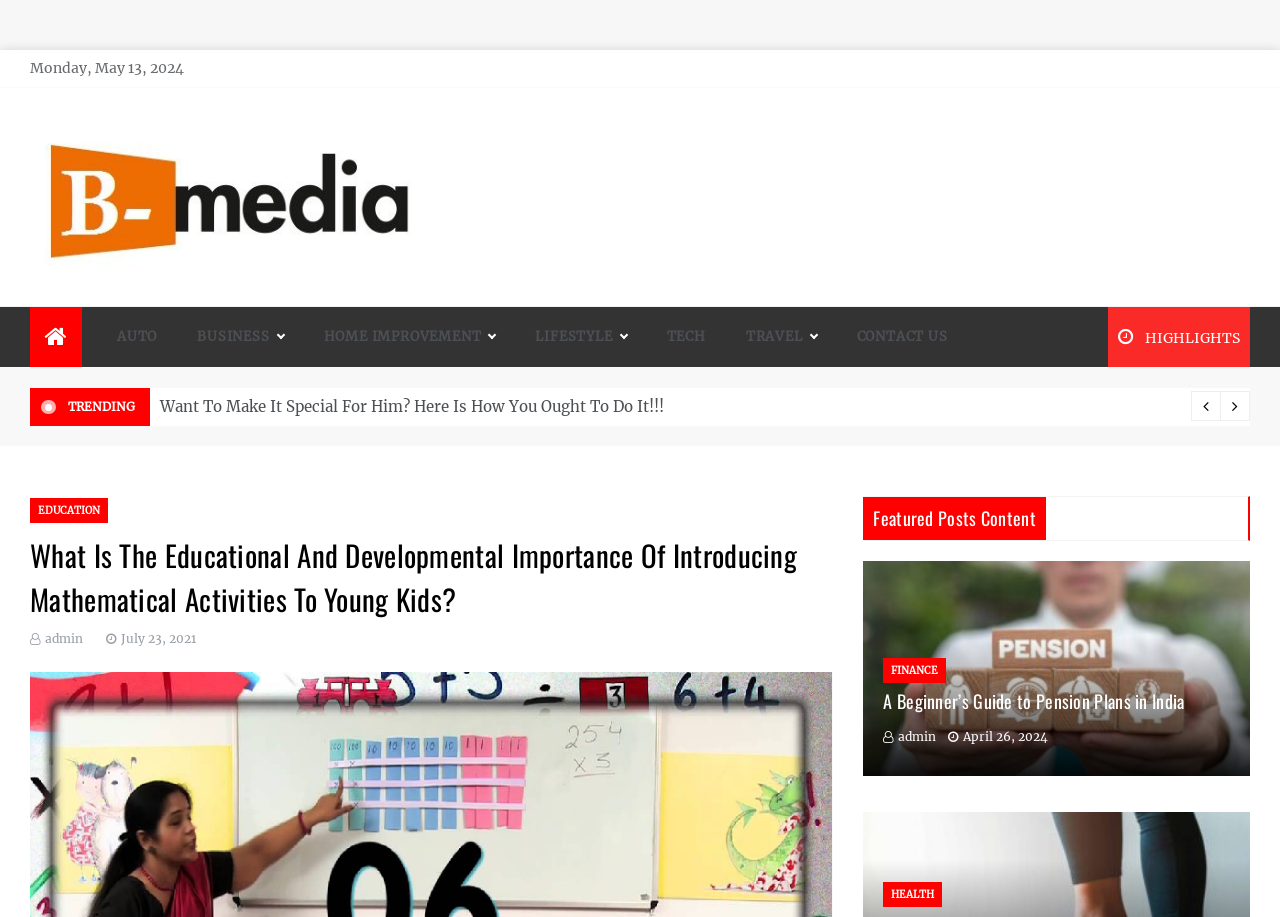What is the date of the blog post?
Give a thorough and detailed response to the question.

I found the date of the blog post by looking at the link element with the text ' July 23, 2021' which is located below the heading 'What Is The Educational And Developmental Importance Of Introducing Mathematical Activities To Young Kids?'.